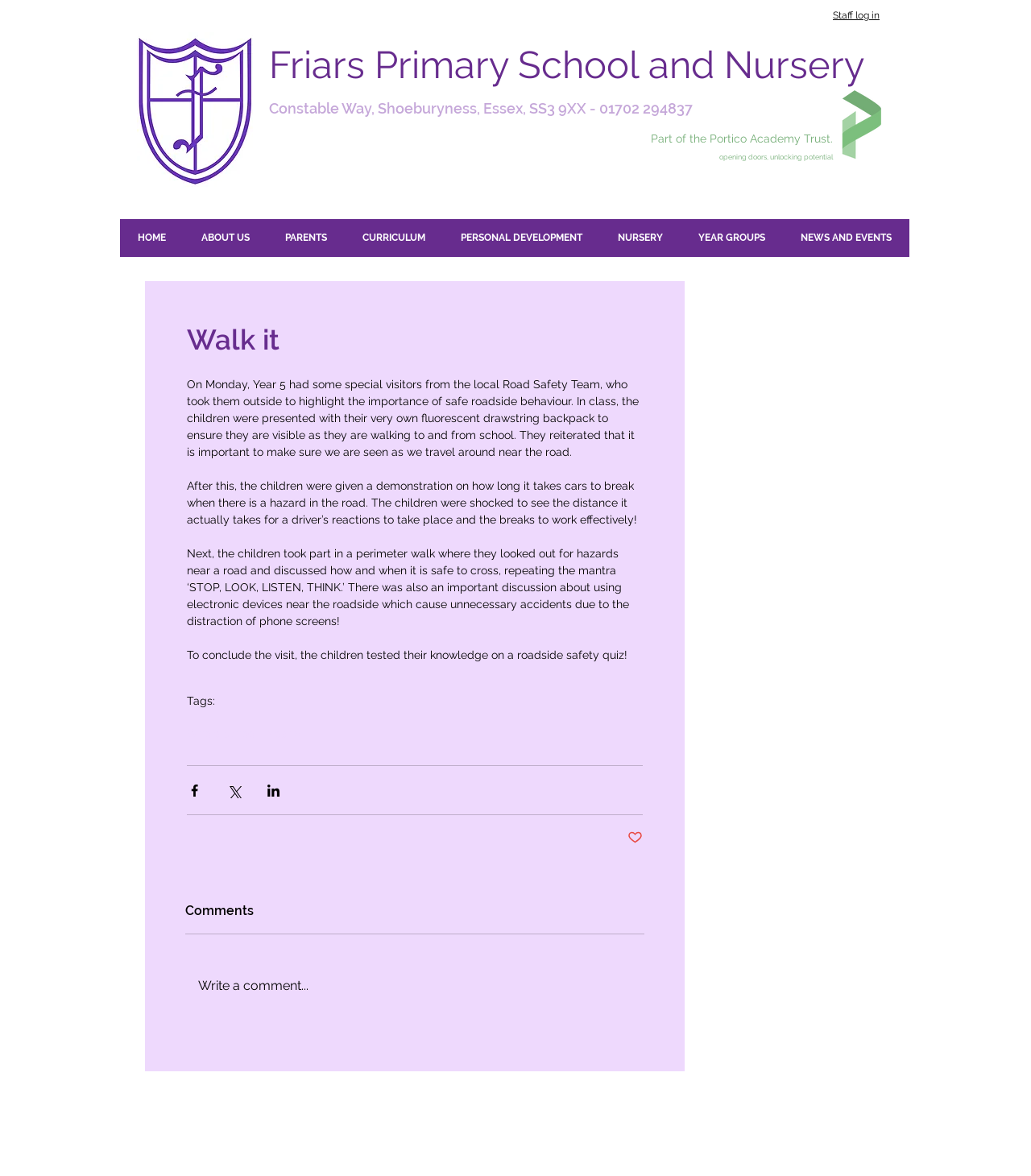What is the name of the trust that the school is part of?
Provide a fully detailed and comprehensive answer to the question.

I determined the answer by looking at the StaticText element with the text 'Part of the Portico Academy Trust.' which is located near the top of the webpage, indicating that the school is part of this trust.